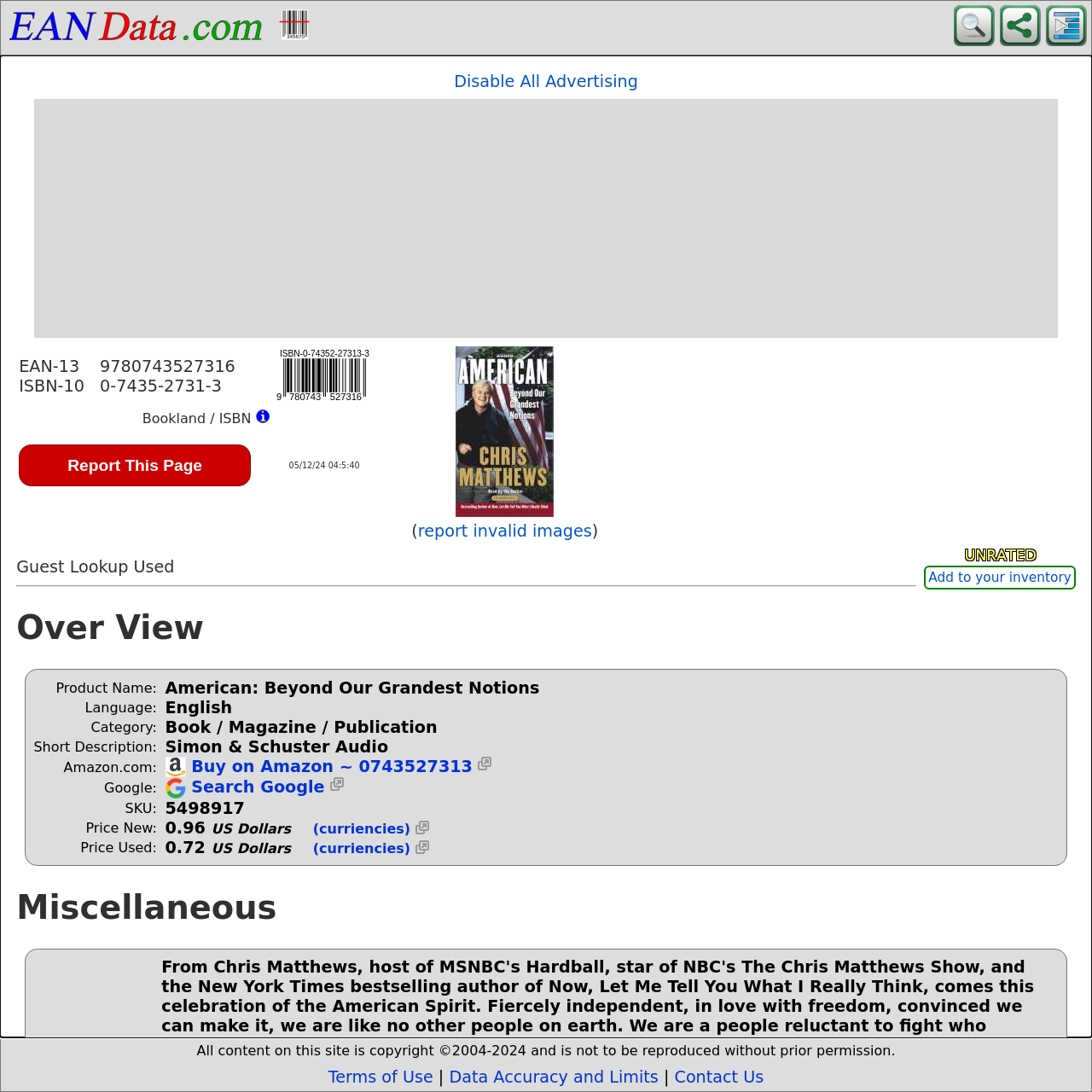Provide a one-word or short-phrase answer to the question:
What is the product name of the book?

American: Beyond Our Grandest Notions